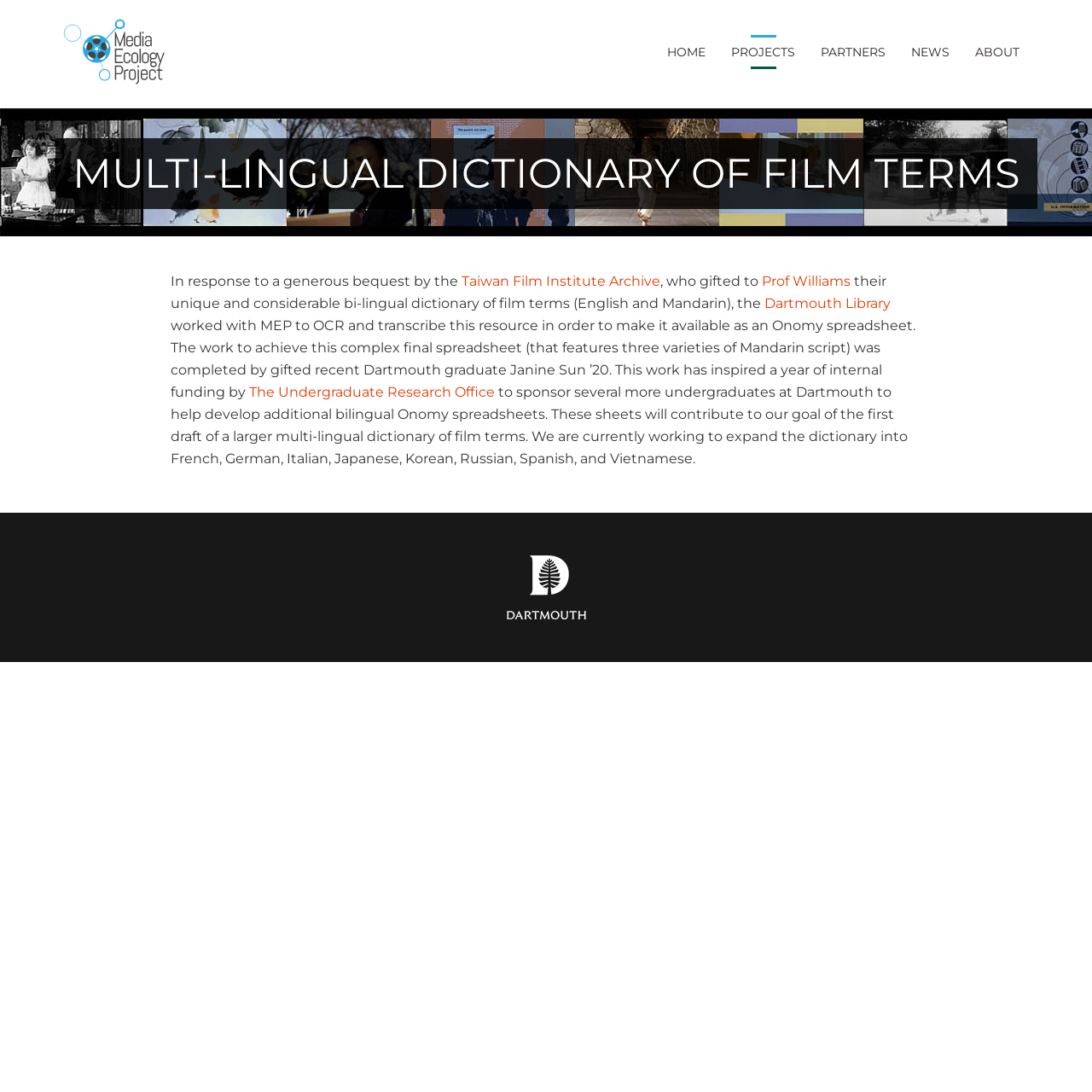Select the bounding box coordinates of the element I need to click to carry out the following instruction: "Learn more about the Taiwan Film Institute Archive".

[0.423, 0.25, 0.605, 0.265]